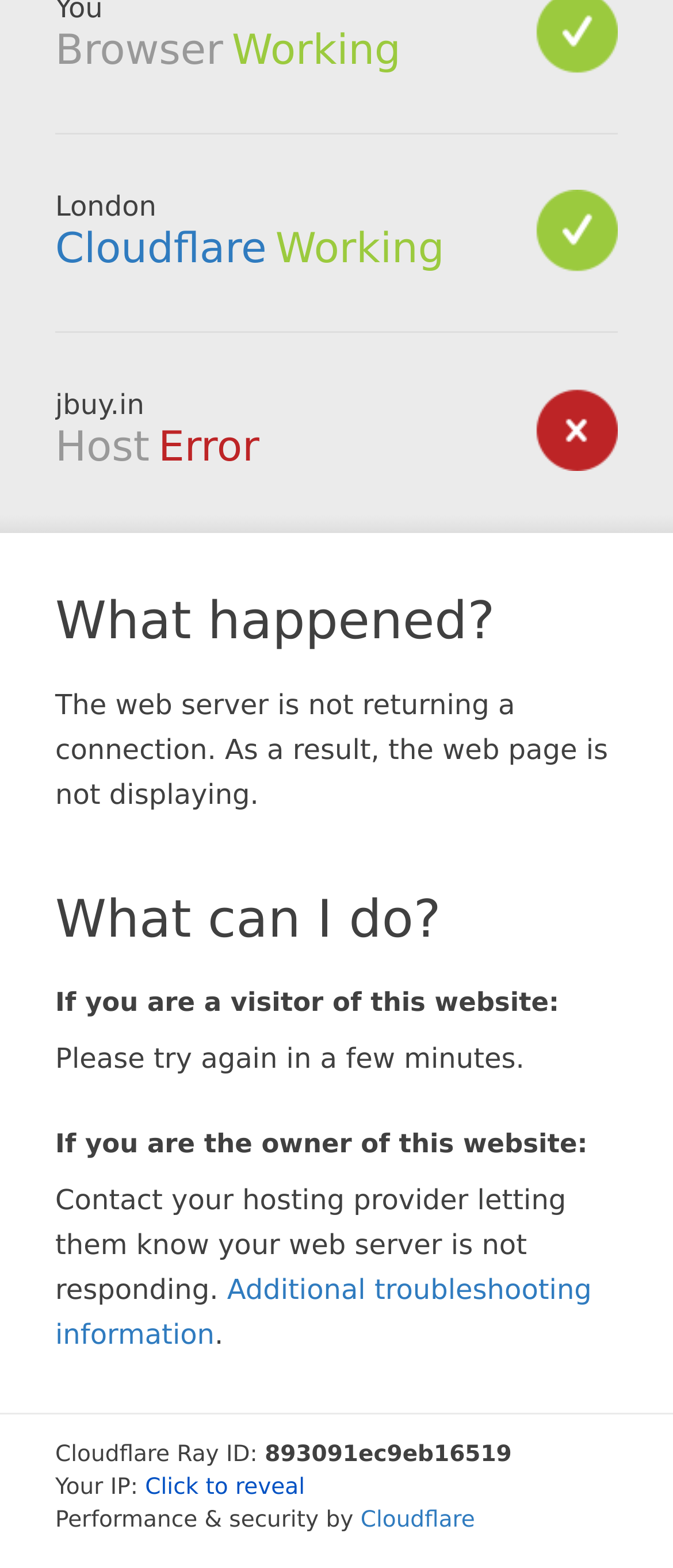Refer to the element description Cloudflare and identify the corresponding bounding box in the screenshot. Format the coordinates as (top-left x, top-left y, bottom-right x, bottom-right y) with values in the range of 0 to 1.

[0.536, 0.962, 0.706, 0.978]